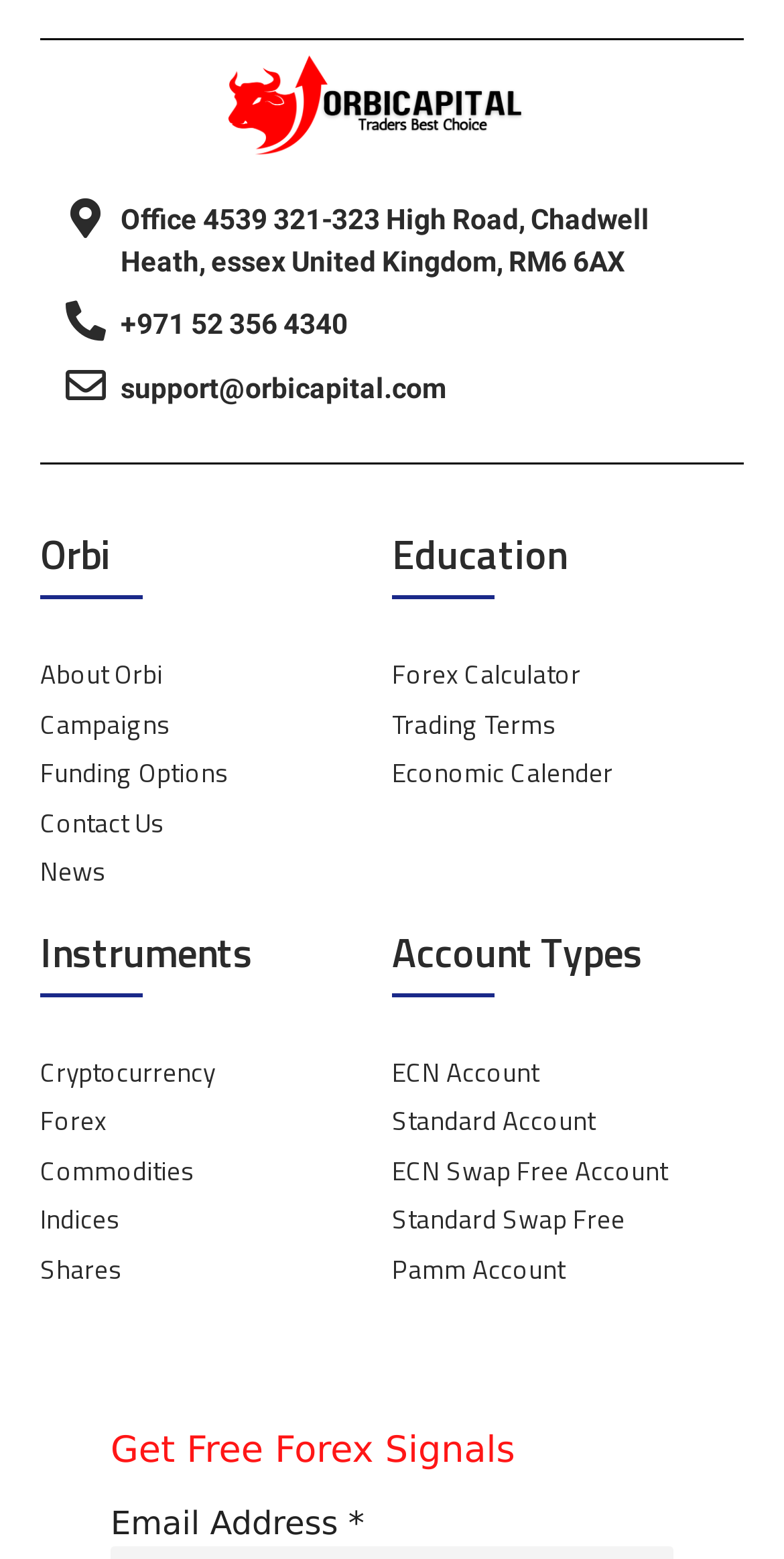Please specify the bounding box coordinates of the clickable section necessary to execute the following command: "Click on the 'CONTACT' link".

None